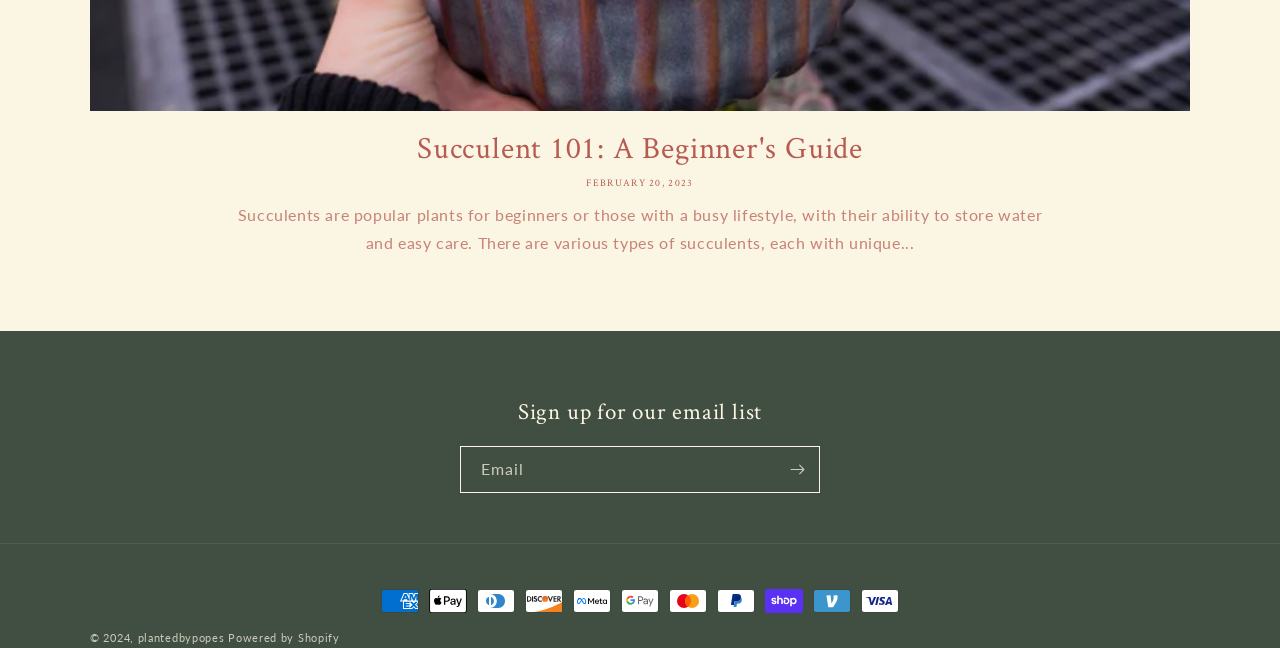Please predict the bounding box coordinates (top-left x, top-left y, bottom-right x, bottom-right y) for the UI element in the screenshot that fits the description: plantedbypopes

[0.108, 0.974, 0.175, 0.994]